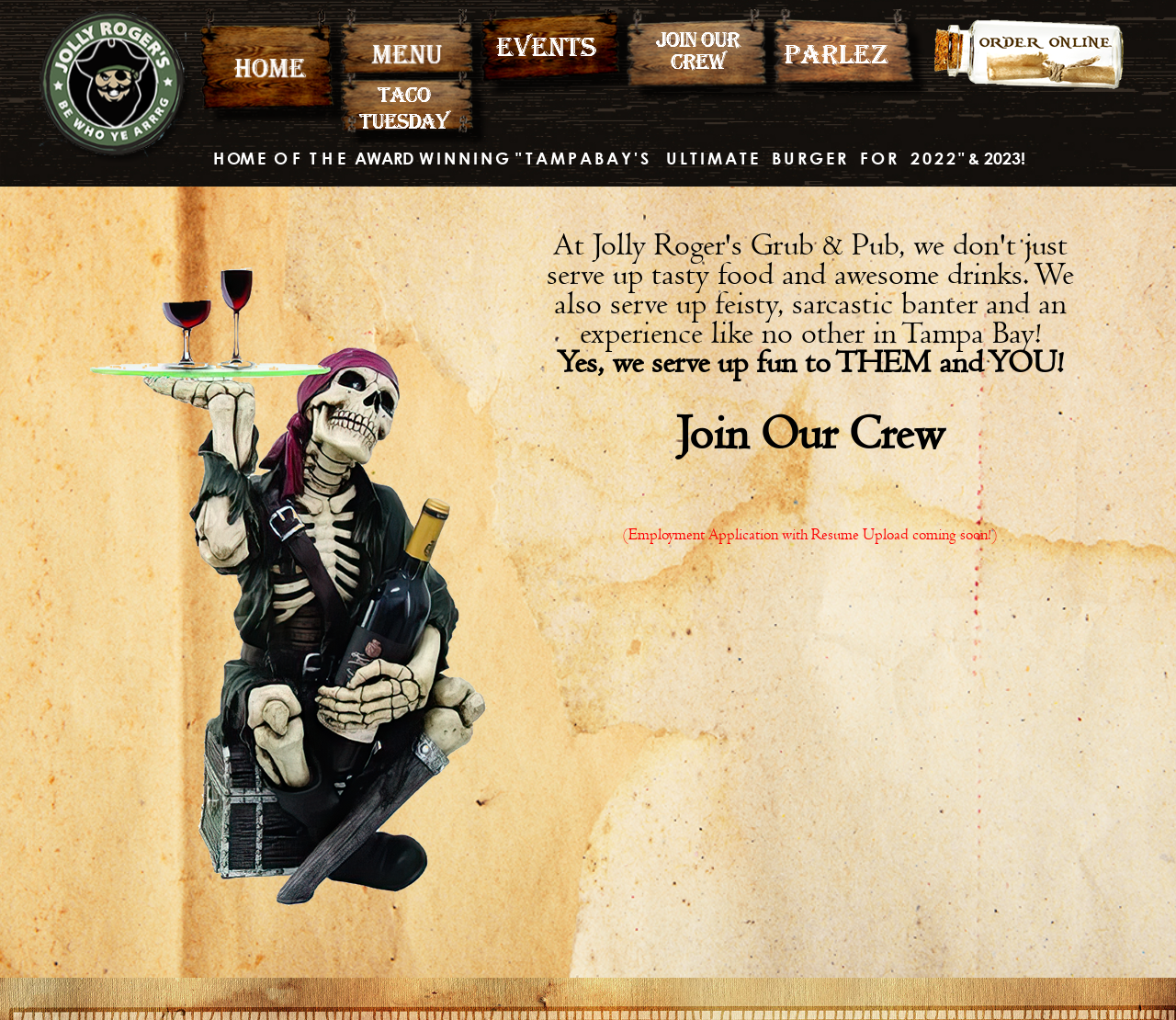What is the theme of the pub?
Based on the visual content, answer with a single word or a brief phrase.

Pirate-themed